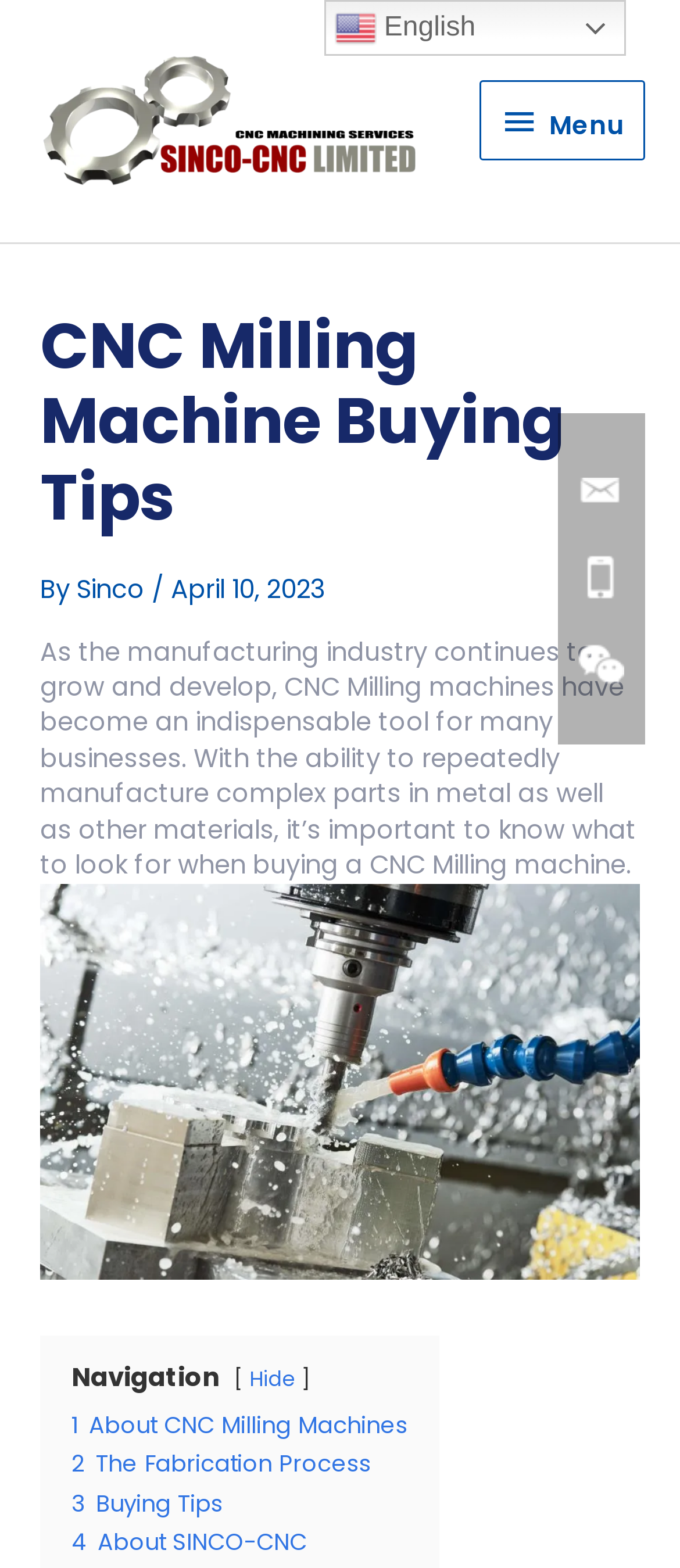Identify the bounding box for the described UI element: "4 About SINCO-CNC".

[0.105, 0.973, 0.451, 0.994]